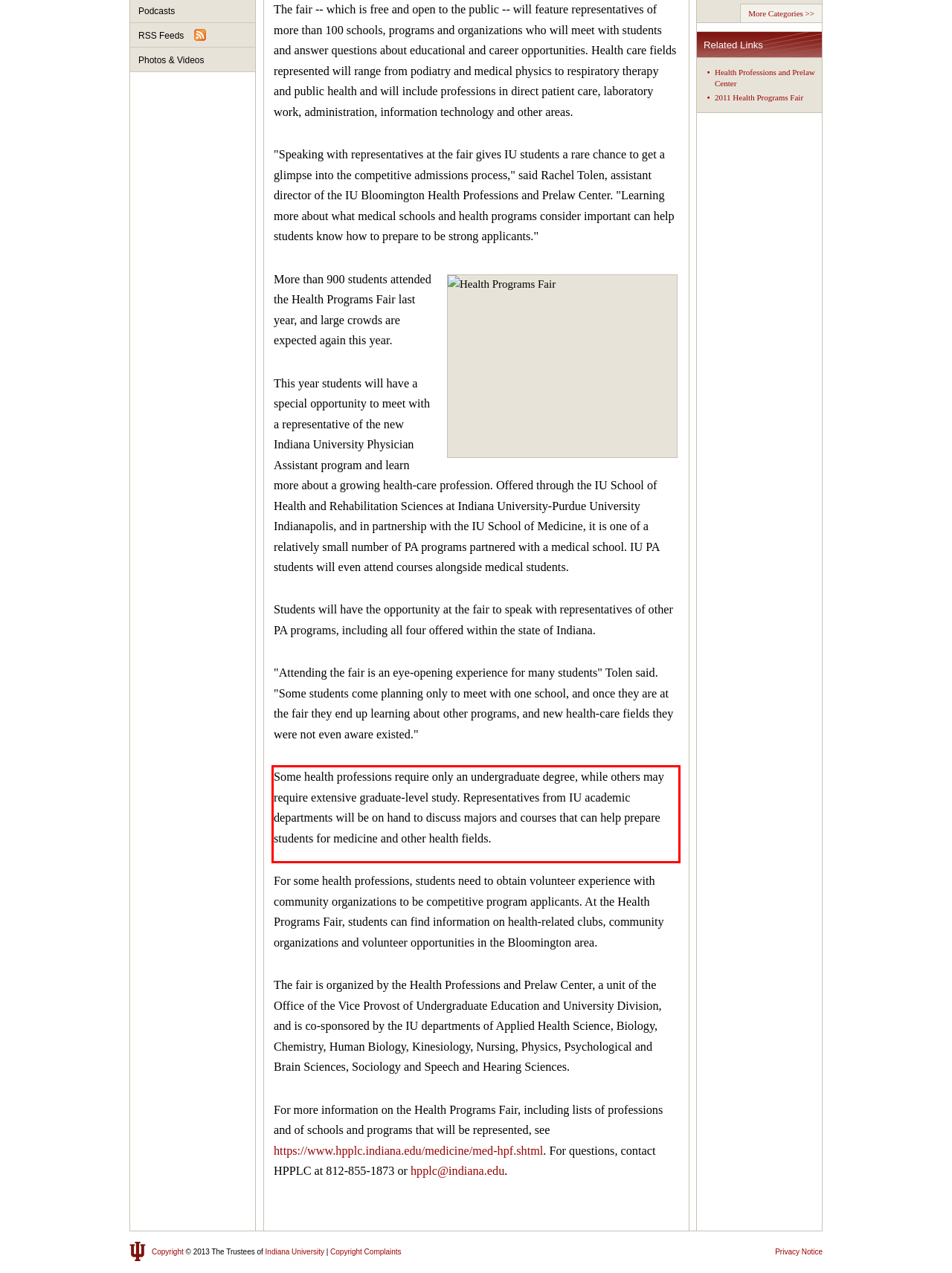You are presented with a screenshot containing a red rectangle. Extract the text found inside this red bounding box.

Some health professions require only an undergraduate degree, while others may require extensive graduate-level study. Representatives from IU academic departments will be on hand to discuss majors and courses that can help prepare students for medicine and other health fields.